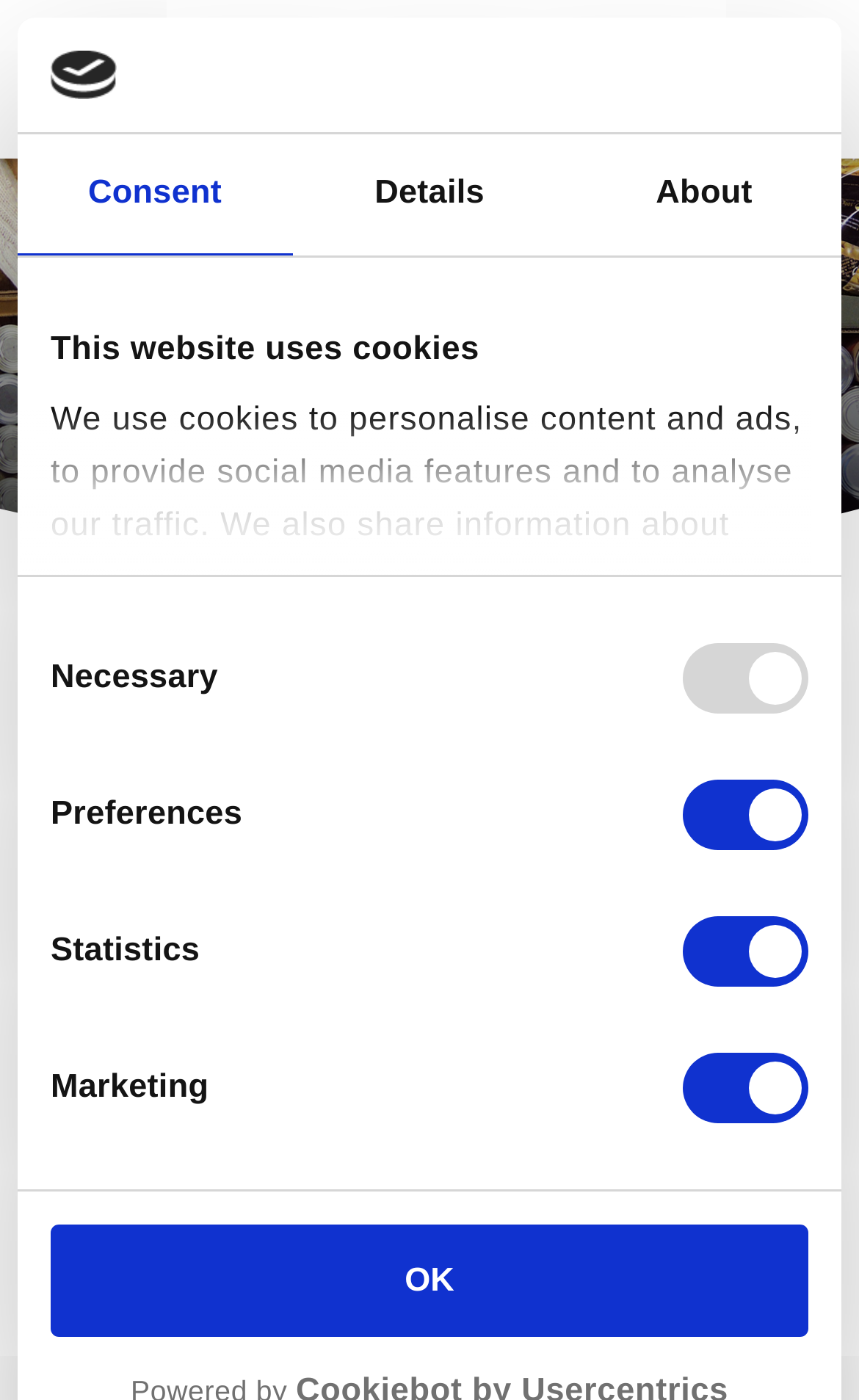What is the date of the news article? From the image, respond with a single word or brief phrase.

Friday 20th March 2020